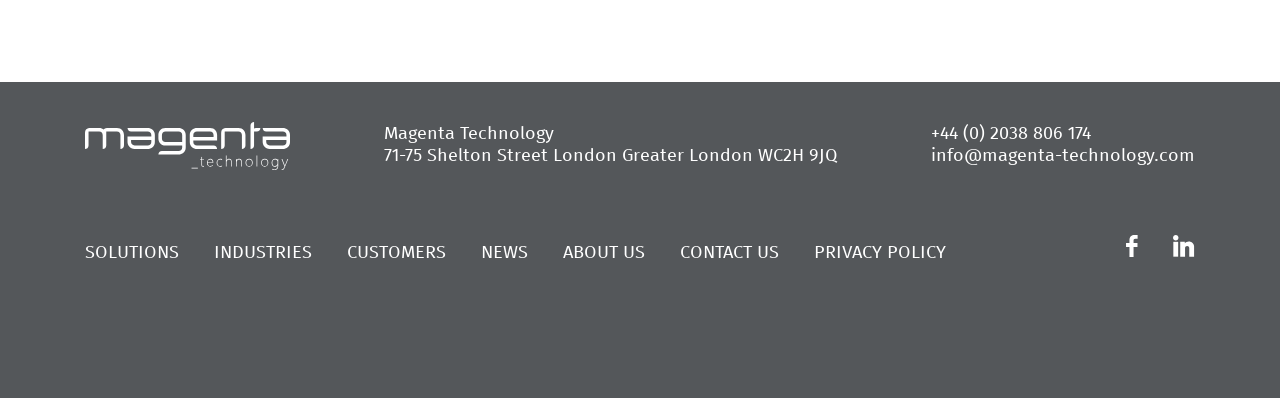Identify the bounding box of the UI element described as follows: "Customers". Provide the coordinates as four float numbers in the range of 0 to 1 [left, top, right, bottom].

[0.271, 0.61, 0.348, 0.655]